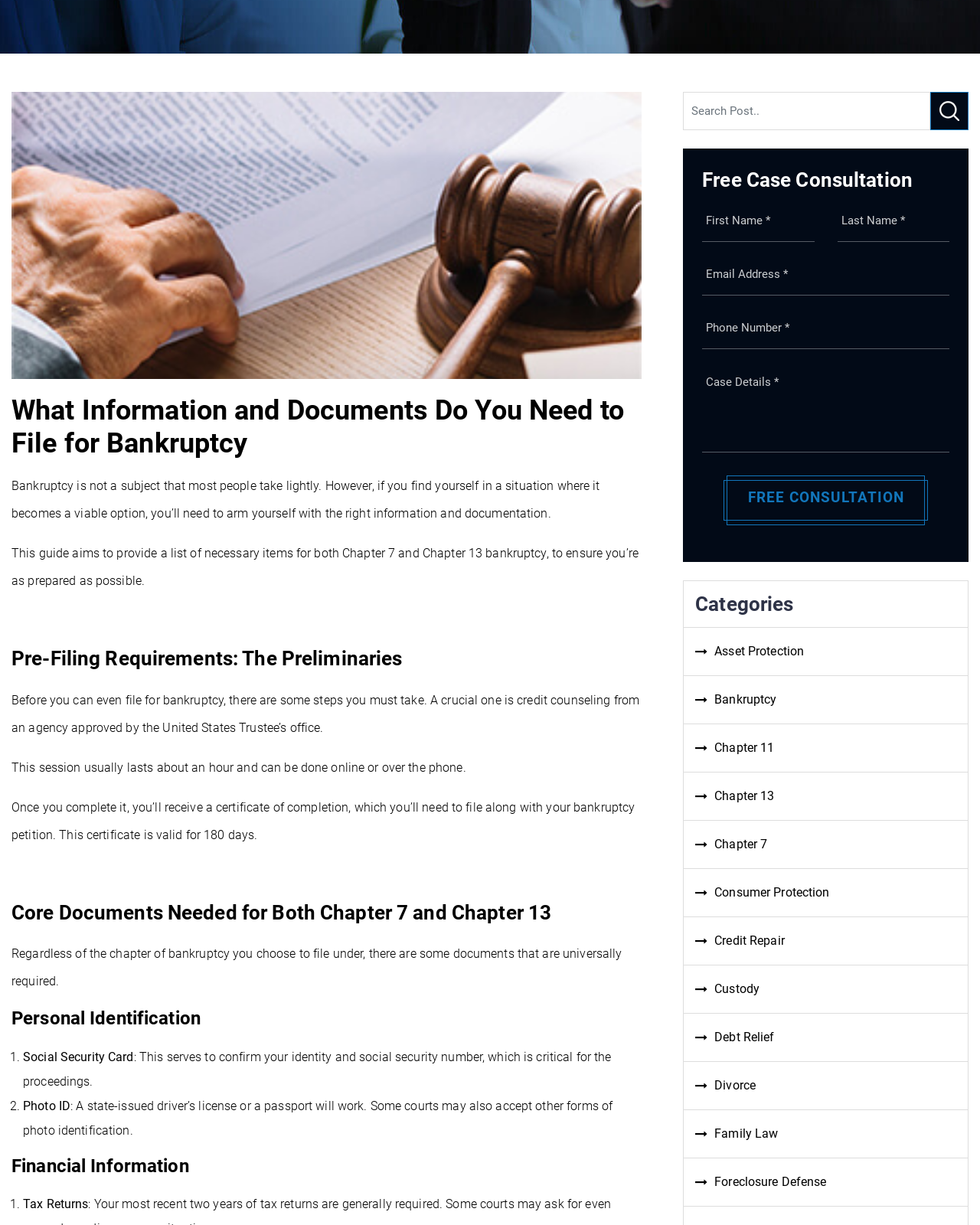Given the description Asset Protection, predict the bounding box coordinates of the UI element. Ensure the coordinates are in the format (top-left x, top-left y, bottom-right x, bottom-right y) and all values are between 0 and 1.

[0.697, 0.512, 0.988, 0.551]